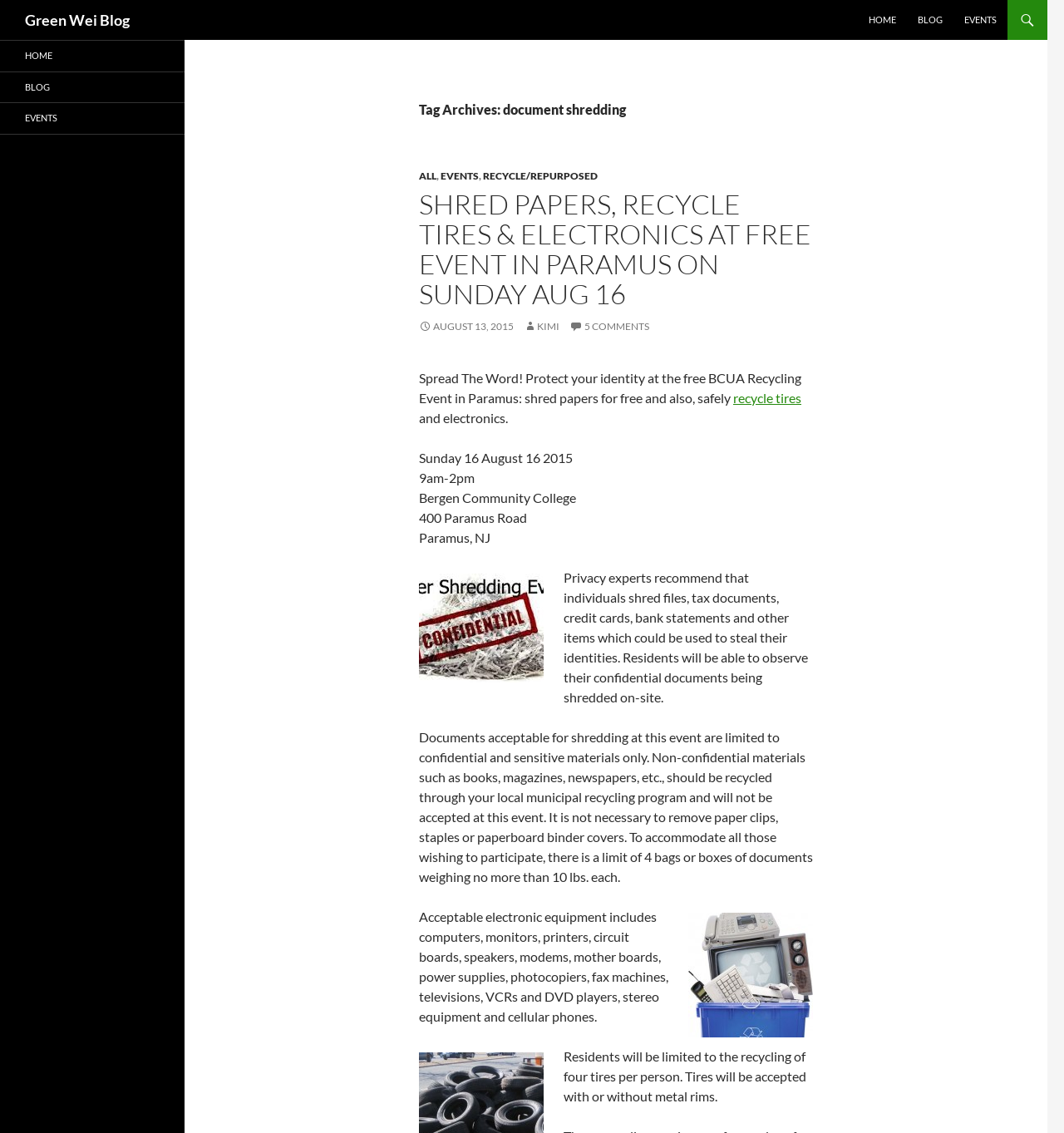Produce an extensive caption that describes everything on the webpage.

The webpage is a blog post from Green Wei Blog, focused on document shredding. At the top, there is a header section with a link to the blog's homepage, a search bar, and a "SKIP TO CONTENT" link. Below this, there is a navigation menu with links to "HOME", "BLOG", and "EVENTS".

The main content of the page is a blog post titled "SHRED PAPERS, RECYCLE TIRES & ELECTRONICS AT FREE EVENT IN PARAMUS ON SUNDAY AUG 16". The post is dated August 13, 2015, and has 5 comments. The post's content is divided into sections, with headings and paragraphs of text.

The first section describes the event, with a heading and a paragraph of text that explains the purpose of the event and what can be recycled. There is also an image of a person shredding confidential papers.

The second section provides more details about the event, including the date, time, and location. There are also paragraphs of text that explain what types of documents can be shredded and what types of electronic equipment can be recycled.

Throughout the post, there are links to related topics, such as "recycle tires" and "electronics". There are also images of recycling electronics and shredding papers.

At the bottom of the page, there is a navigation menu with links to "HOME", "BLOG", and "EVENTS", similar to the one at the top.